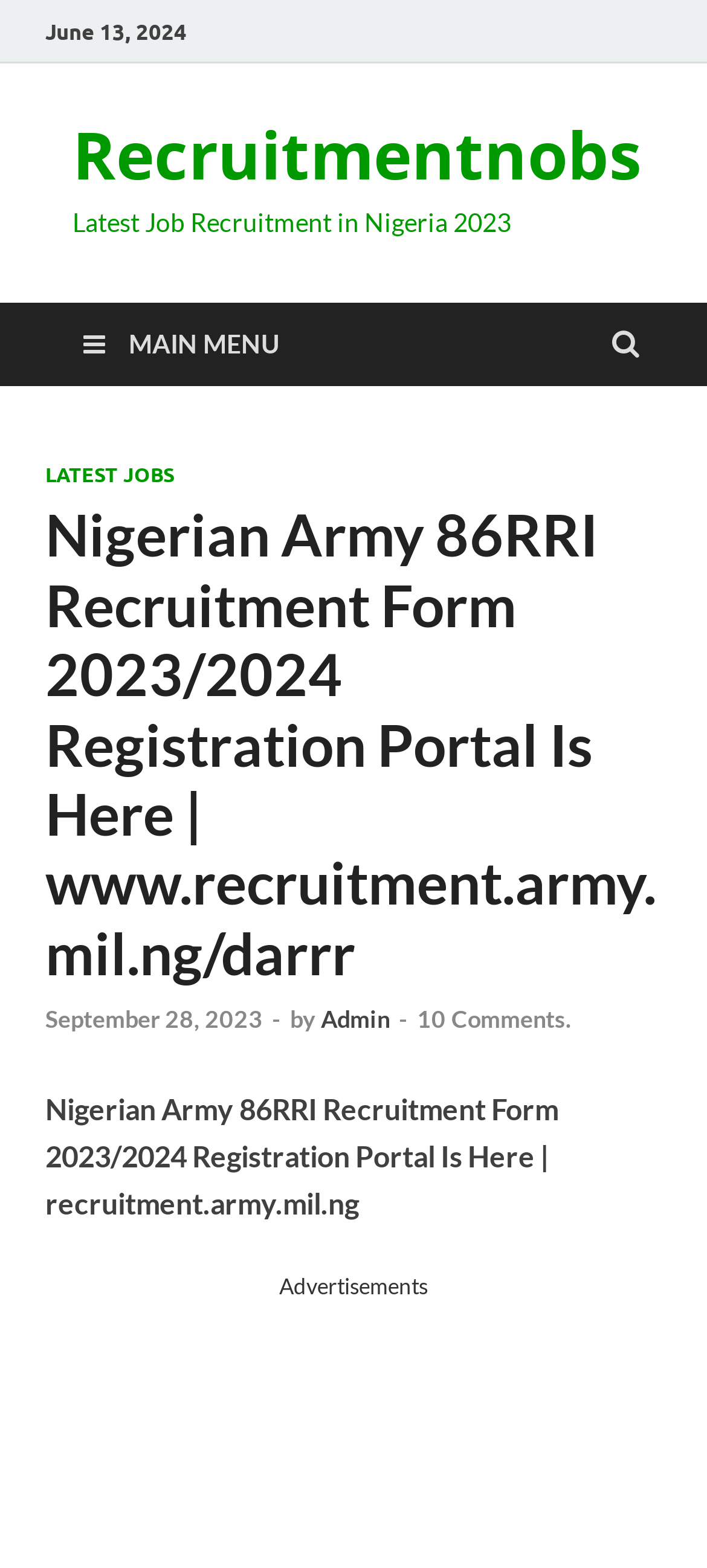What type of job recruitment is this?
Based on the screenshot, respond with a single word or phrase.

Nigerian Army 86RRI Recruitment